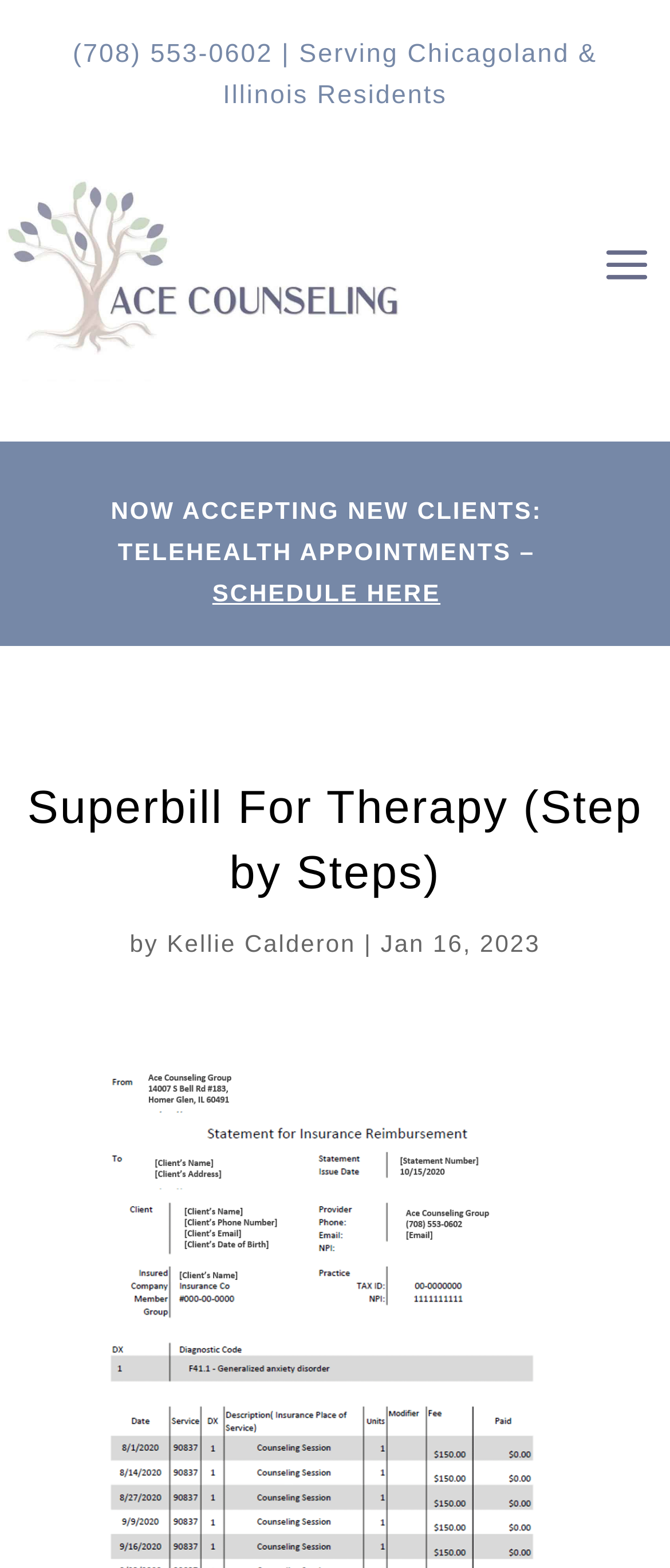What is the phone number on the webpage?
Look at the image and provide a short answer using one word or a phrase.

(708) 553-0602